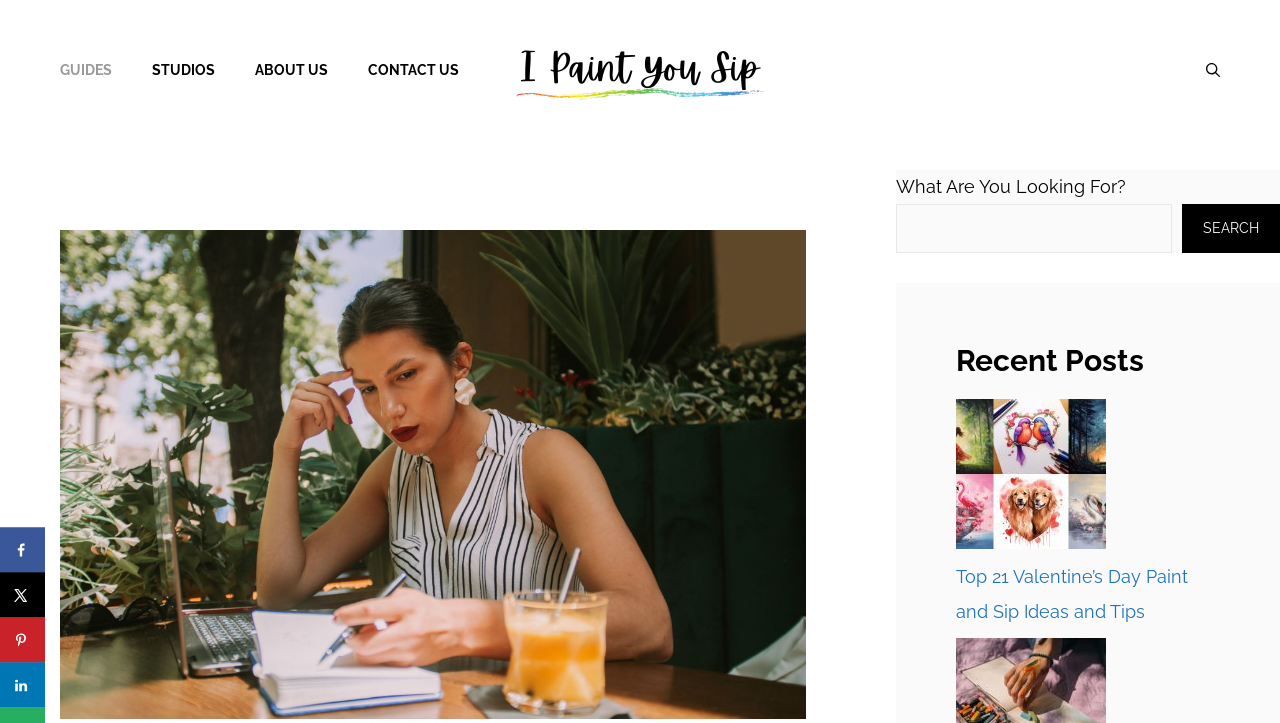Use the information in the screenshot to answer the question comprehensively: How many social media sharing options are available?

I counted the number of social media sharing options by looking at the links and buttons at the bottom of the page, which include 'Share on Facebook', 'Share on X', 'Save to Pinterest', and 'Share on LinkedIn'.